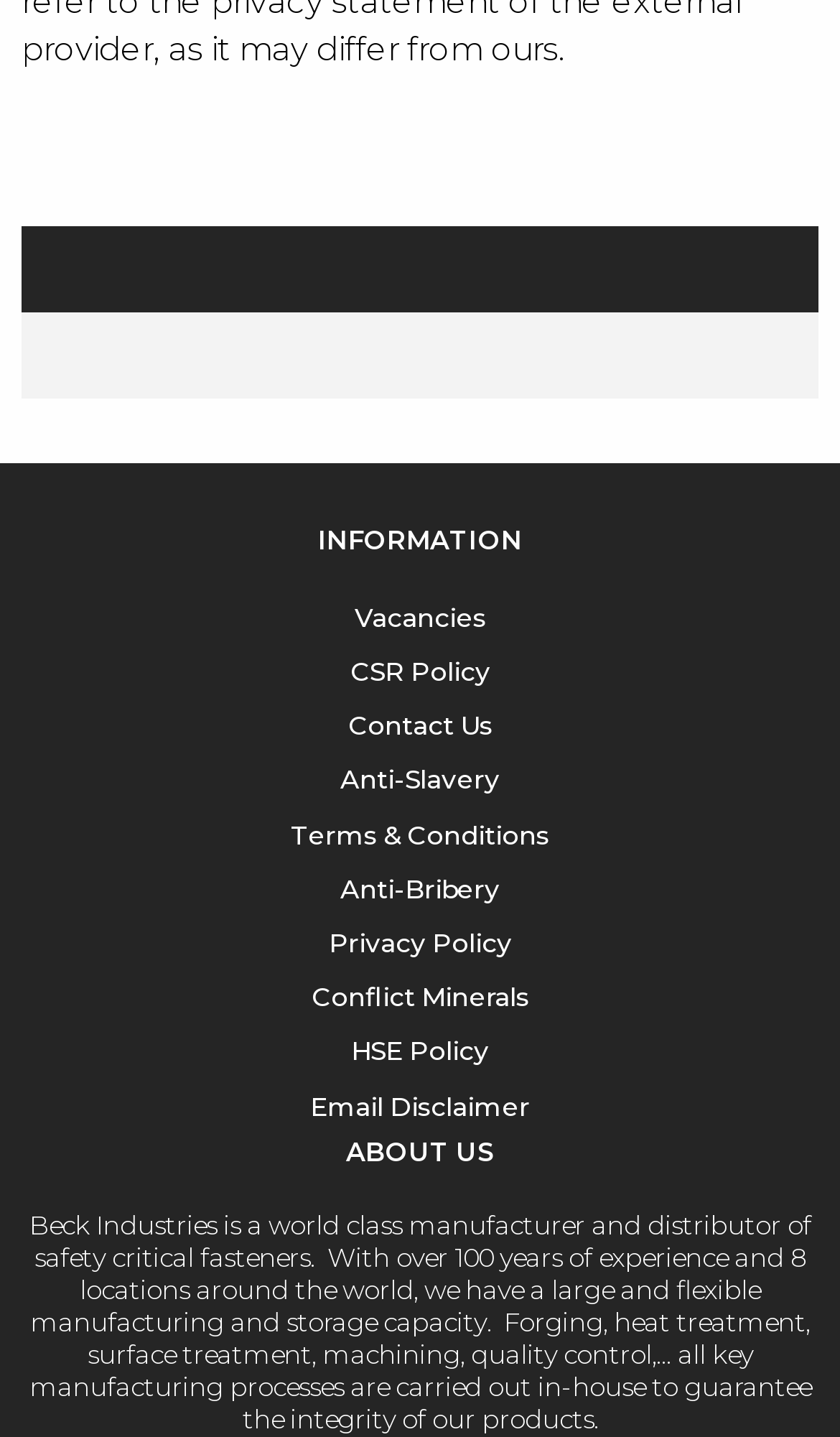Locate the bounding box coordinates of the clickable region to complete the following instruction: "Click on Vacancies."

[0.422, 0.418, 0.578, 0.441]